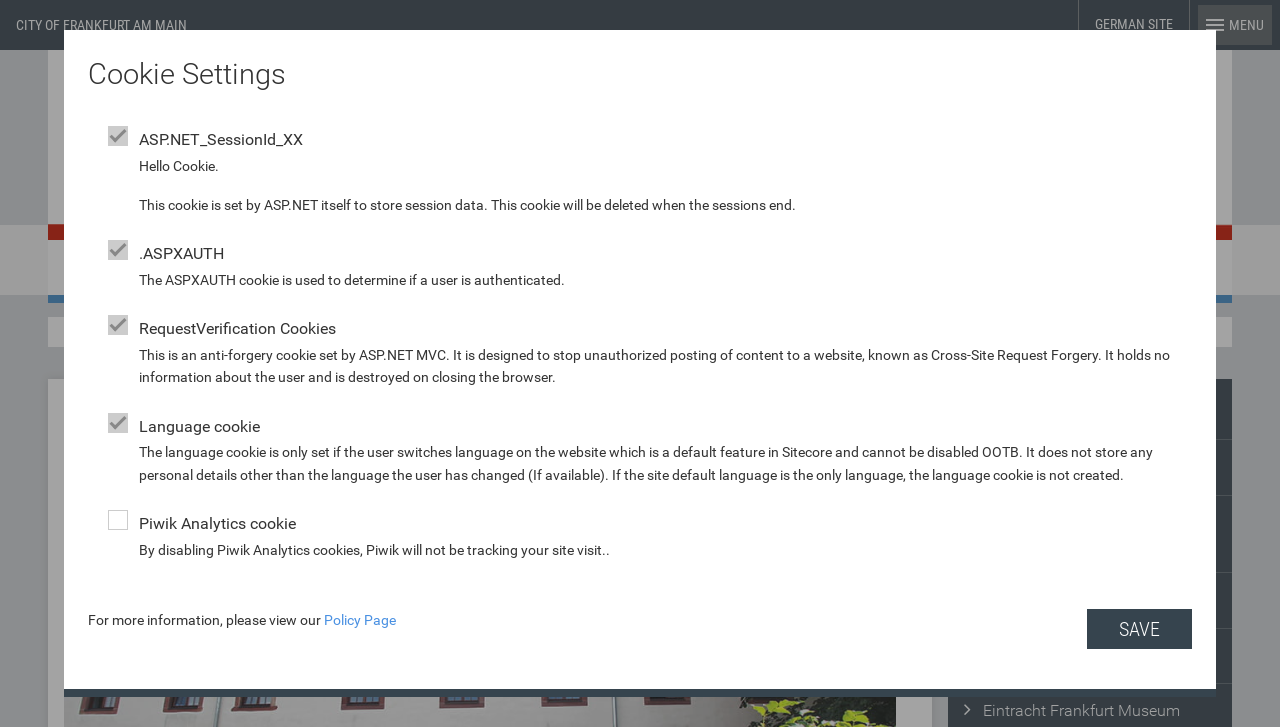What is the orientation of the menubar?
Please provide a single word or phrase as your answer based on the image.

Horizontal